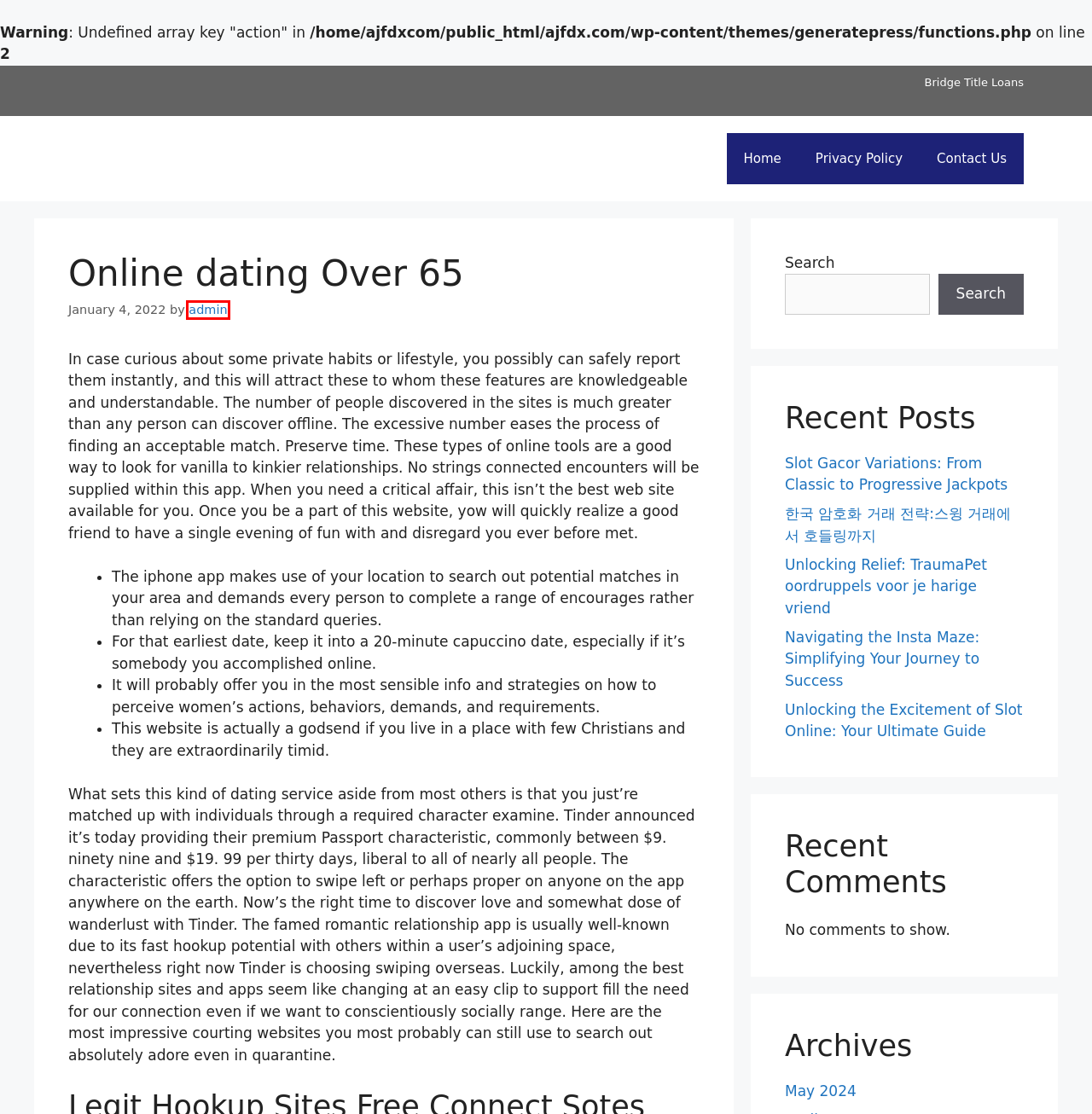Examine the screenshot of a webpage with a red bounding box around a UI element. Your task is to identify the webpage description that best corresponds to the new webpage after clicking the specified element. The given options are:
A. Privacy Policy - ajfdx
B. May 2024 - ajfdx
C. admin, Author at ajfdx
D. Unlocking the Excitement of Slot Online: Your Ultimate Guide - ajfdx
E. Navigating the Insta Maze: Simplifying Your Journey to Success - ajfdx
F. Contact Us - ajfdx
G. ajfdx - My WordPress Blog
H. 한국 암호화 거래 전략:스윙 거래에서 호들링까지 - ajfdx

C